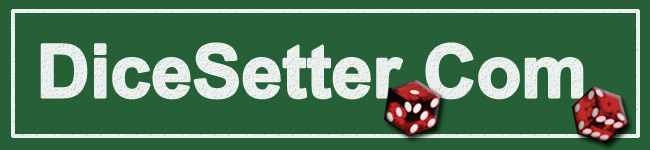What is the font color of the text?
Based on the image, provide your answer in one word or phrase.

white